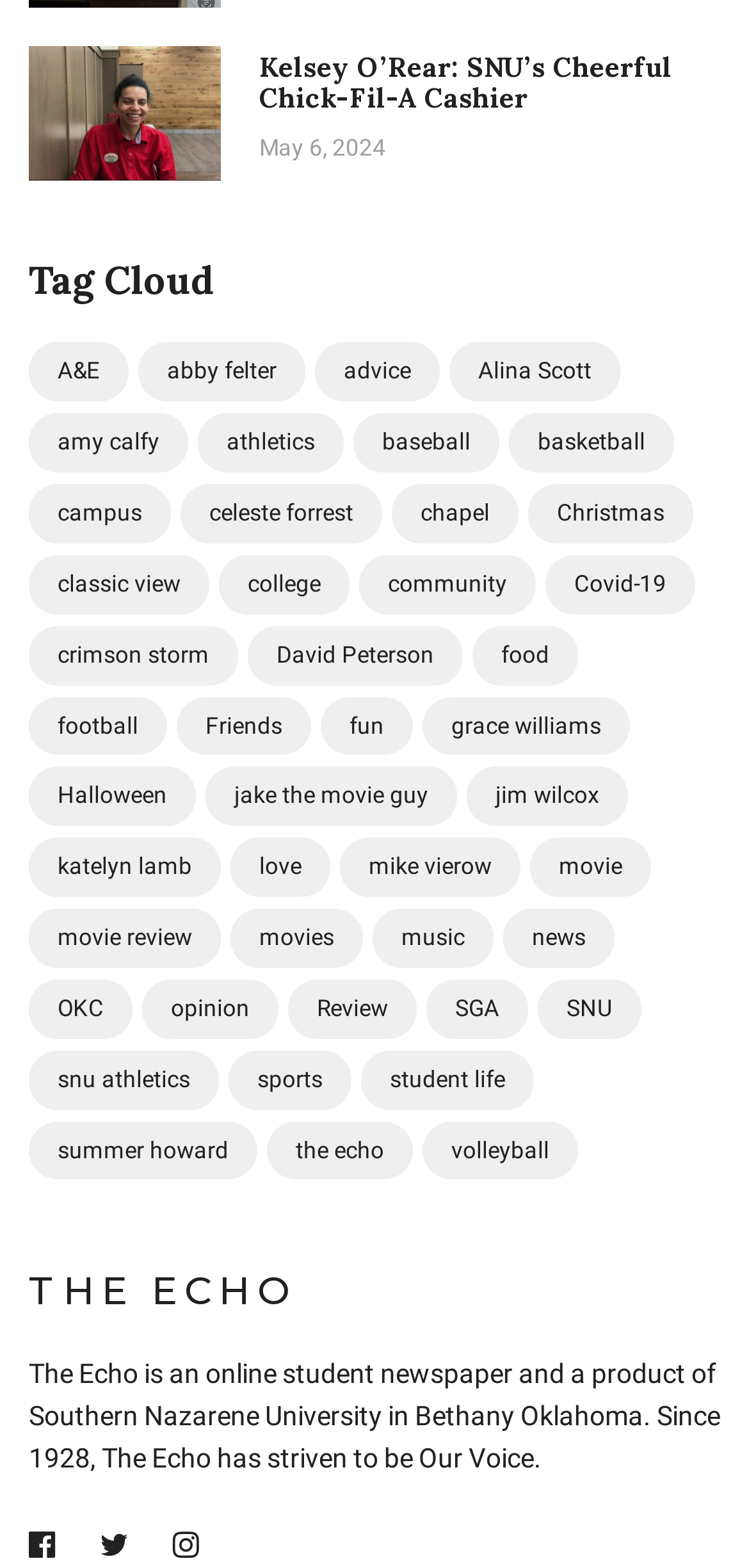What is the publication date of the article about Kelsey O’Rear?
Please provide a full and detailed response to the question.

The answer can be found in the time element with the text 'May 6, 2024' which is located below the heading element with the text 'Kelsey O’Rear: SNU’s Cheerful Chick-Fil-A Cashier'.